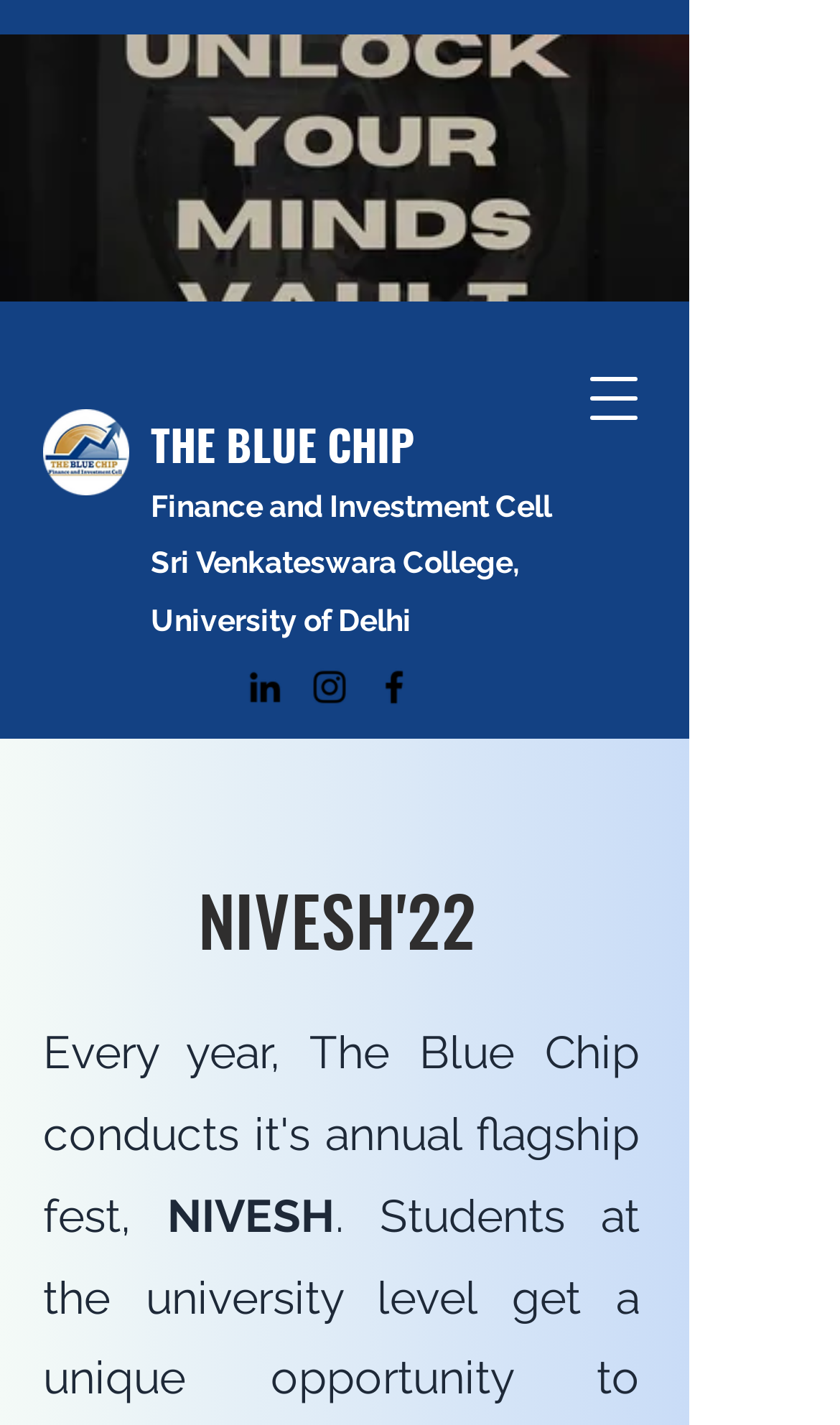Bounding box coordinates must be specified in the format (top-left x, top-left y, bottom-right x, bottom-right y). All values should be floating point numbers between 0 and 1. What are the bounding box coordinates of the UI element described as: aria-label="Play video"

[0.0, 0.024, 0.821, 0.212]